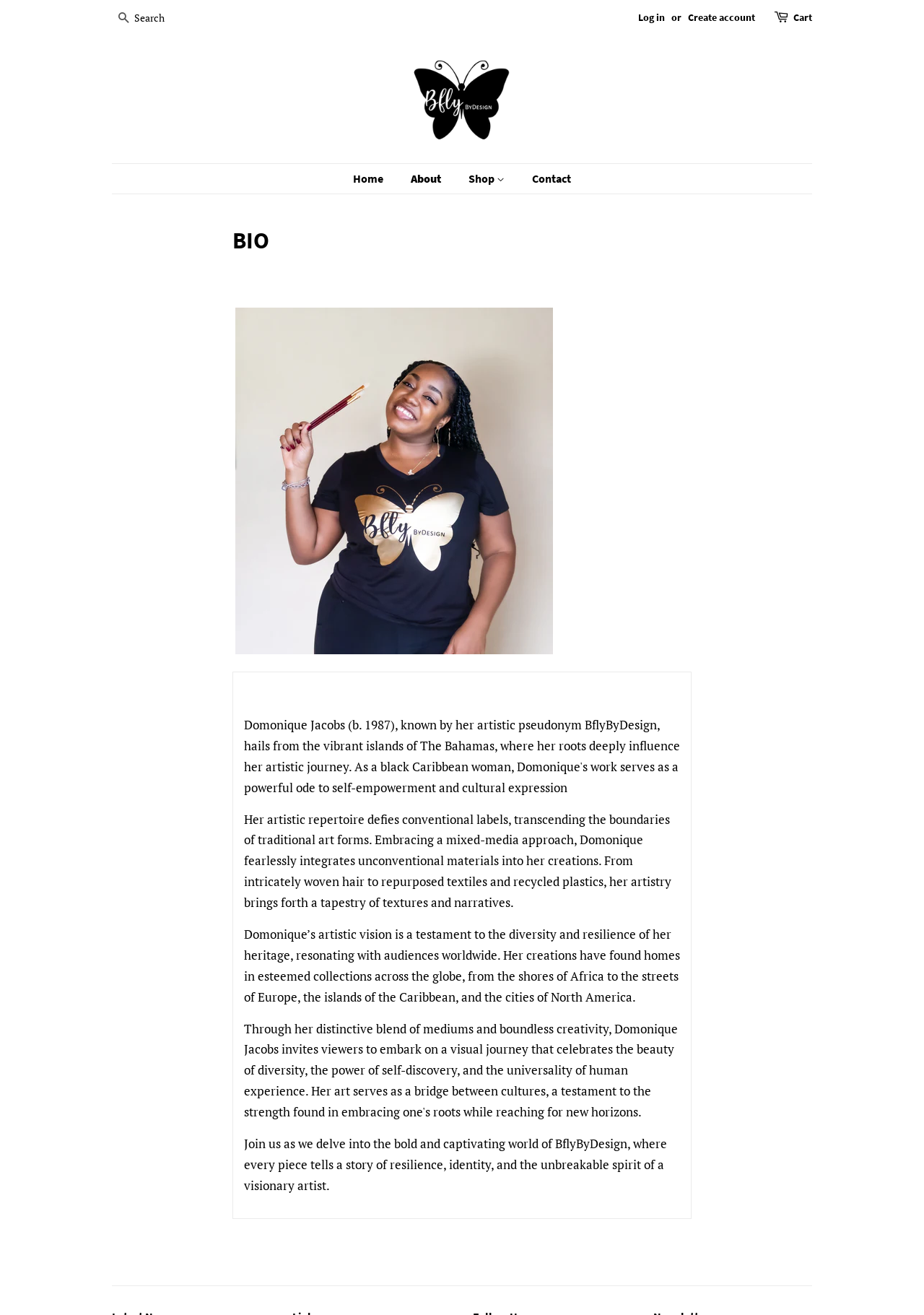Provide a brief response in the form of a single word or phrase:
What type of art does the artist create?

Mixed-media